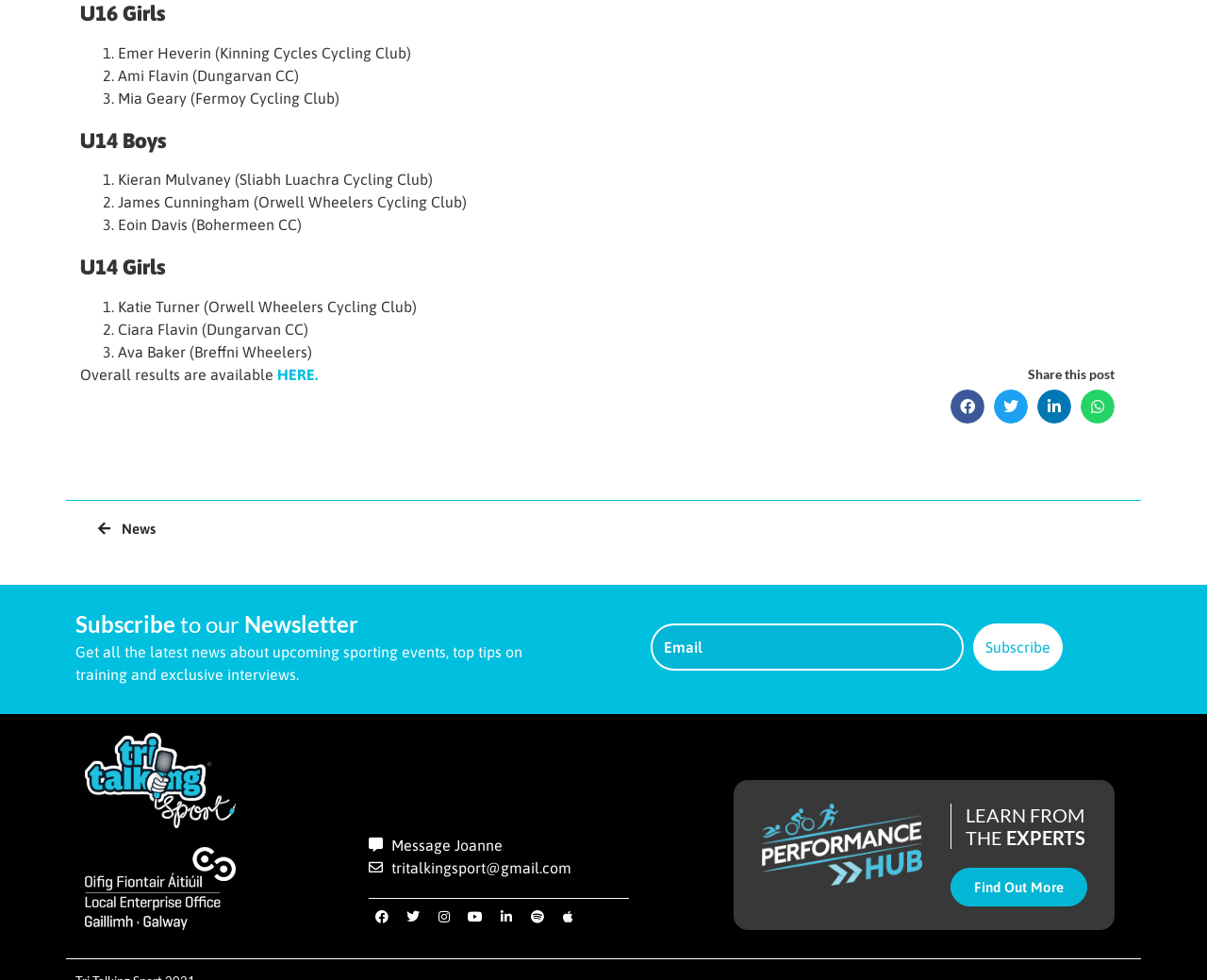What is the ranking of Emer Heverin in U16 Girls?
Could you give a comprehensive explanation in response to this question?

Based on the list of rankings under the 'U16 Girls' heading, Emer Heverin from Kinning Cycles Cycling Club is ranked 1st.